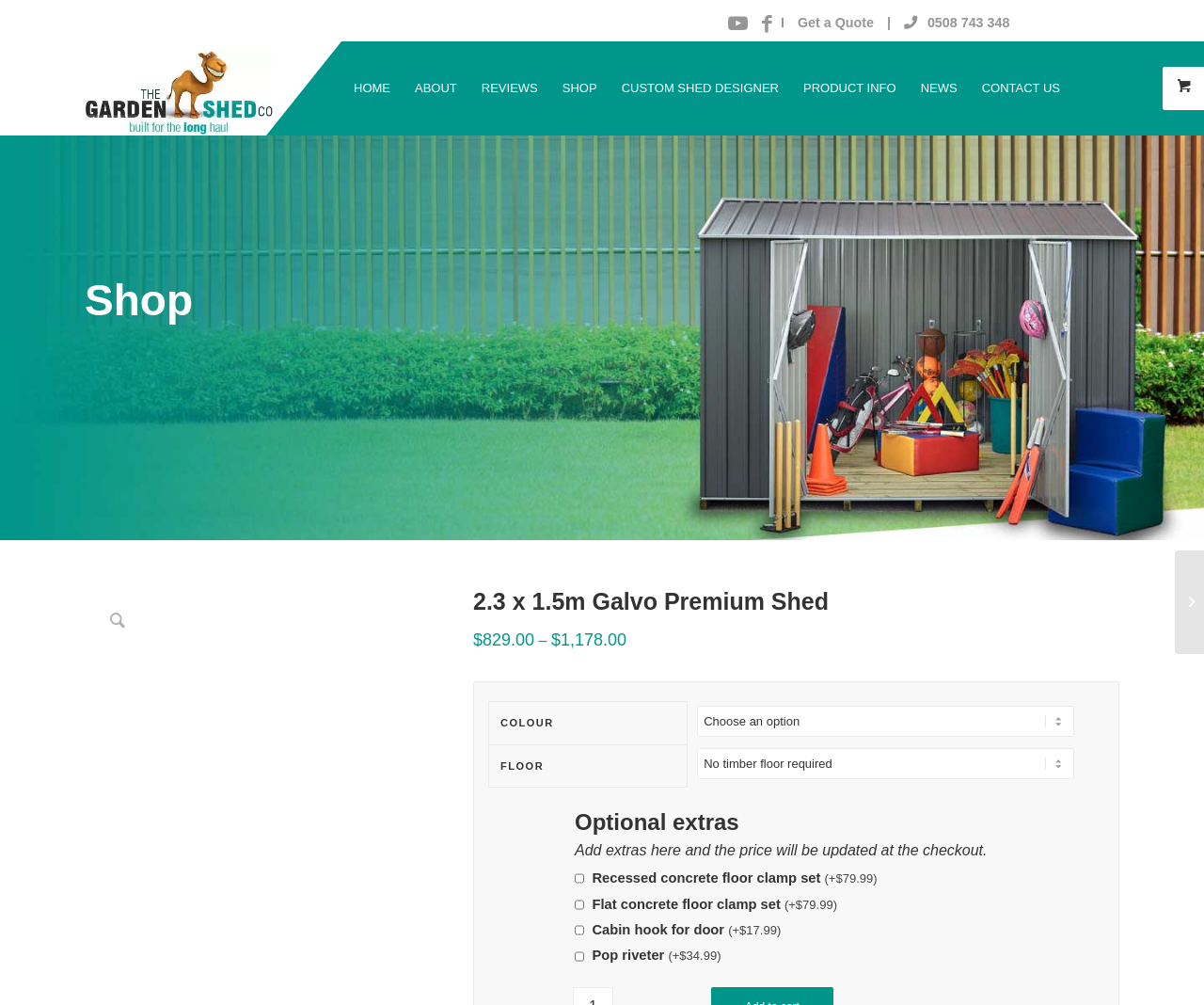Determine which piece of text is the heading of the webpage and provide it.

2.3 x 1.5m Galvo Premium Shed